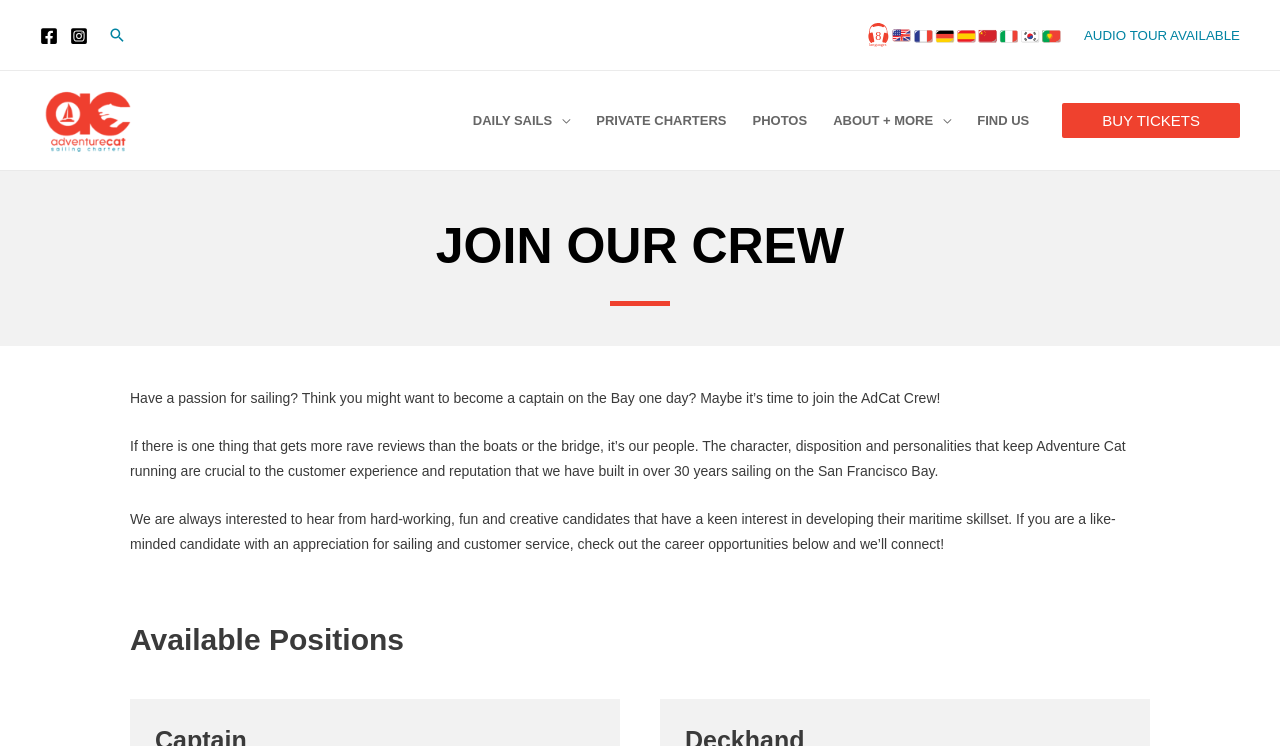What is the purpose of the 'AUDIO TOUR AVAILABLE' link?
Look at the screenshot and respond with one word or a short phrase.

To access audio tours